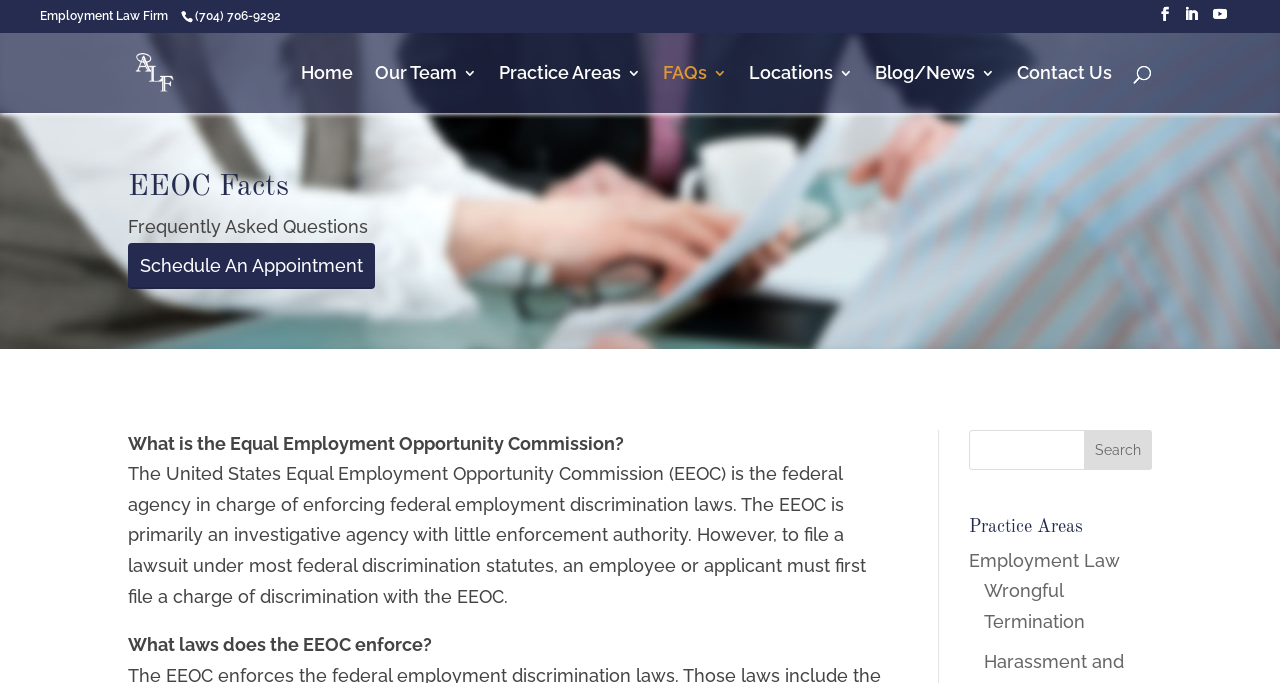Please locate the bounding box coordinates for the element that should be clicked to achieve the following instruction: "Call the law firm". Ensure the coordinates are given as four float numbers between 0 and 1, i.e., [left, top, right, bottom].

[0.141, 0.013, 0.23, 0.034]